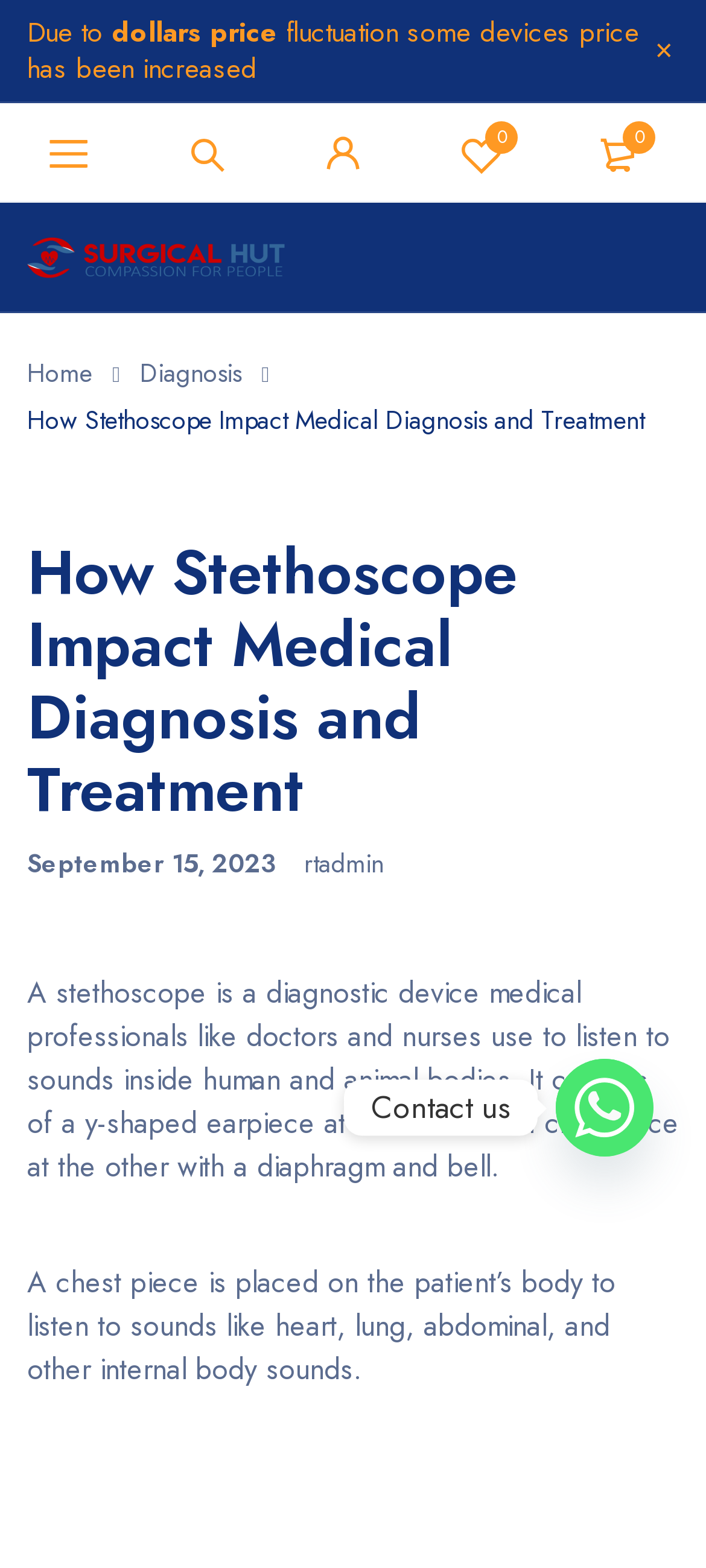What is the purpose of a chest piece?
Utilize the image to construct a detailed and well-explained answer.

A chest piece is placed on the patient’s body to listen to sounds like heart, lung, abdominal, and other internal body sounds, as mentioned in the webpage.